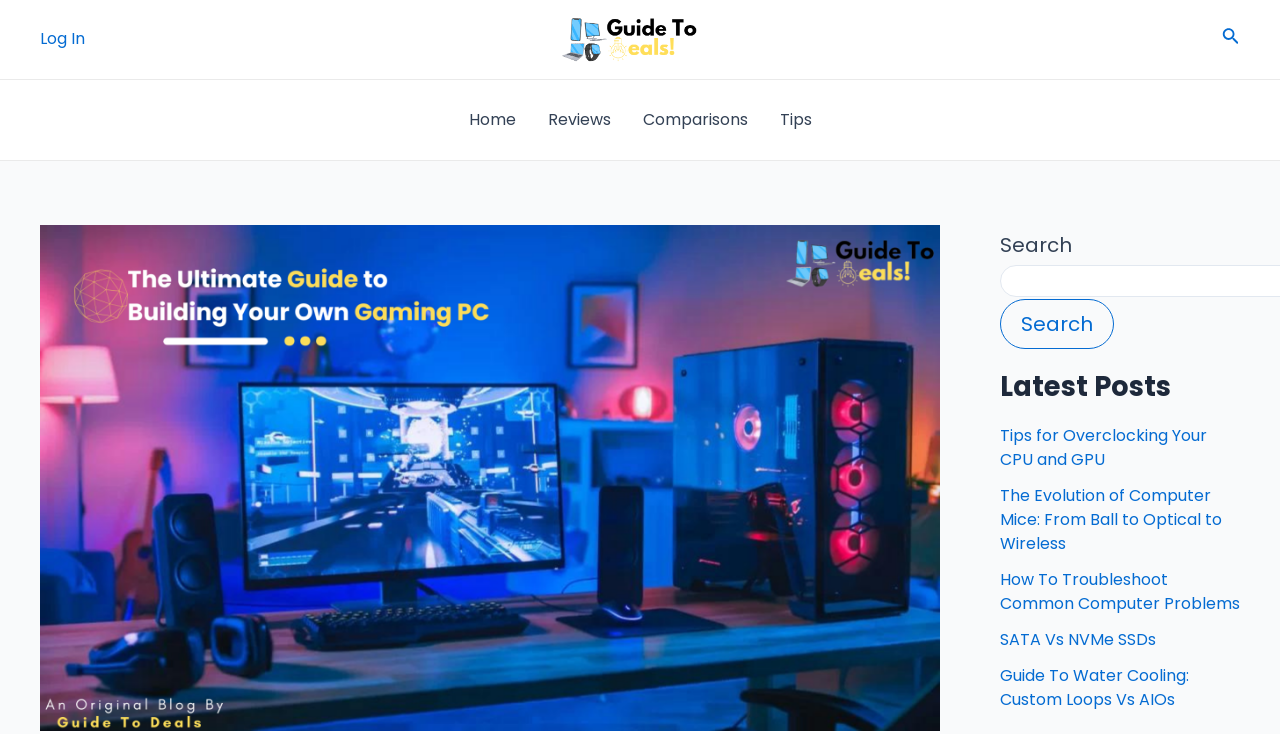Can you identify the bounding box coordinates of the clickable region needed to carry out this instruction: 'Log in to the account'? The coordinates should be four float numbers within the range of 0 to 1, stated as [left, top, right, bottom].

[0.031, 0.036, 0.066, 0.072]